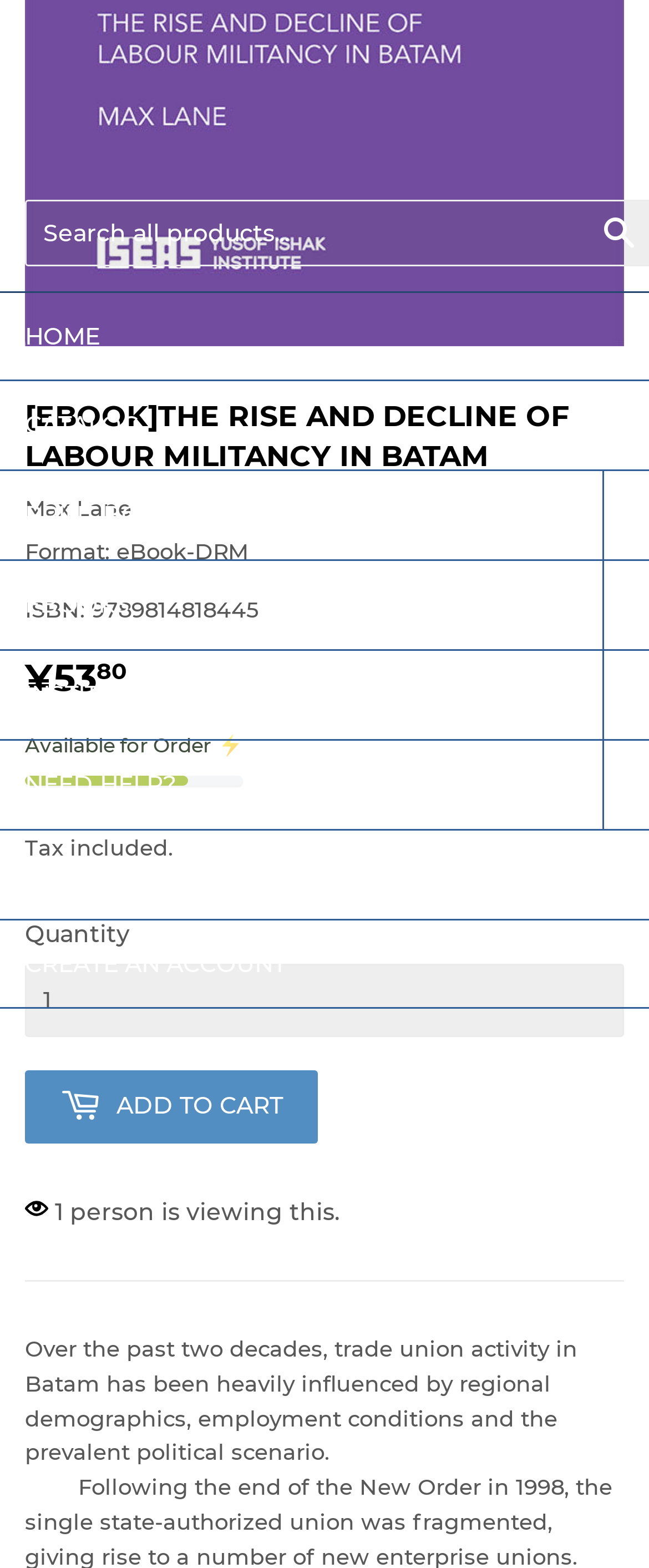Using the webpage screenshot, locate the HTML element that fits the following description and provide its bounding box: "Institution Store".

[0.0, 0.415, 0.928, 0.472]